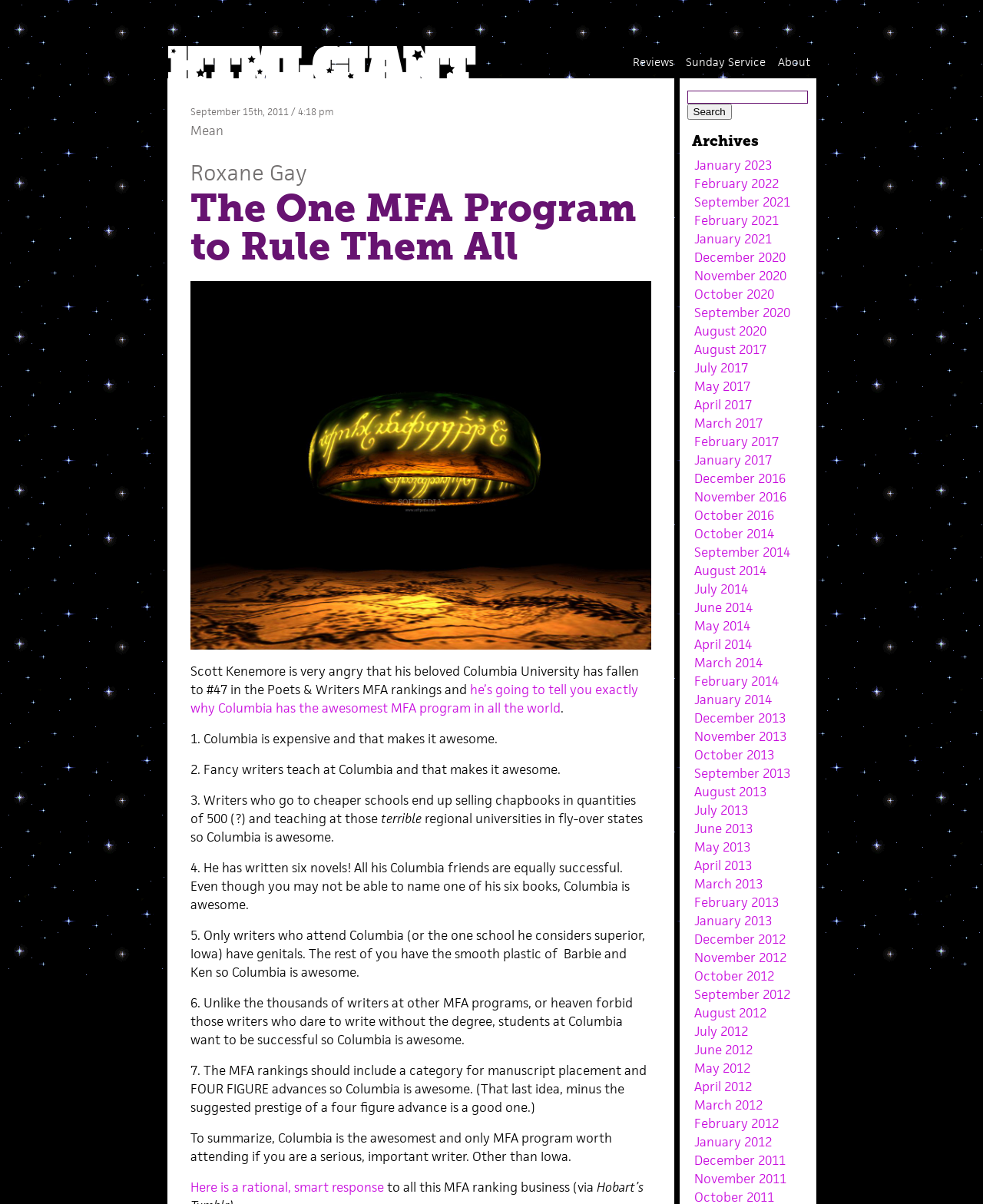Please find the bounding box coordinates of the section that needs to be clicked to achieve this instruction: "Click the 'Home' link".

None